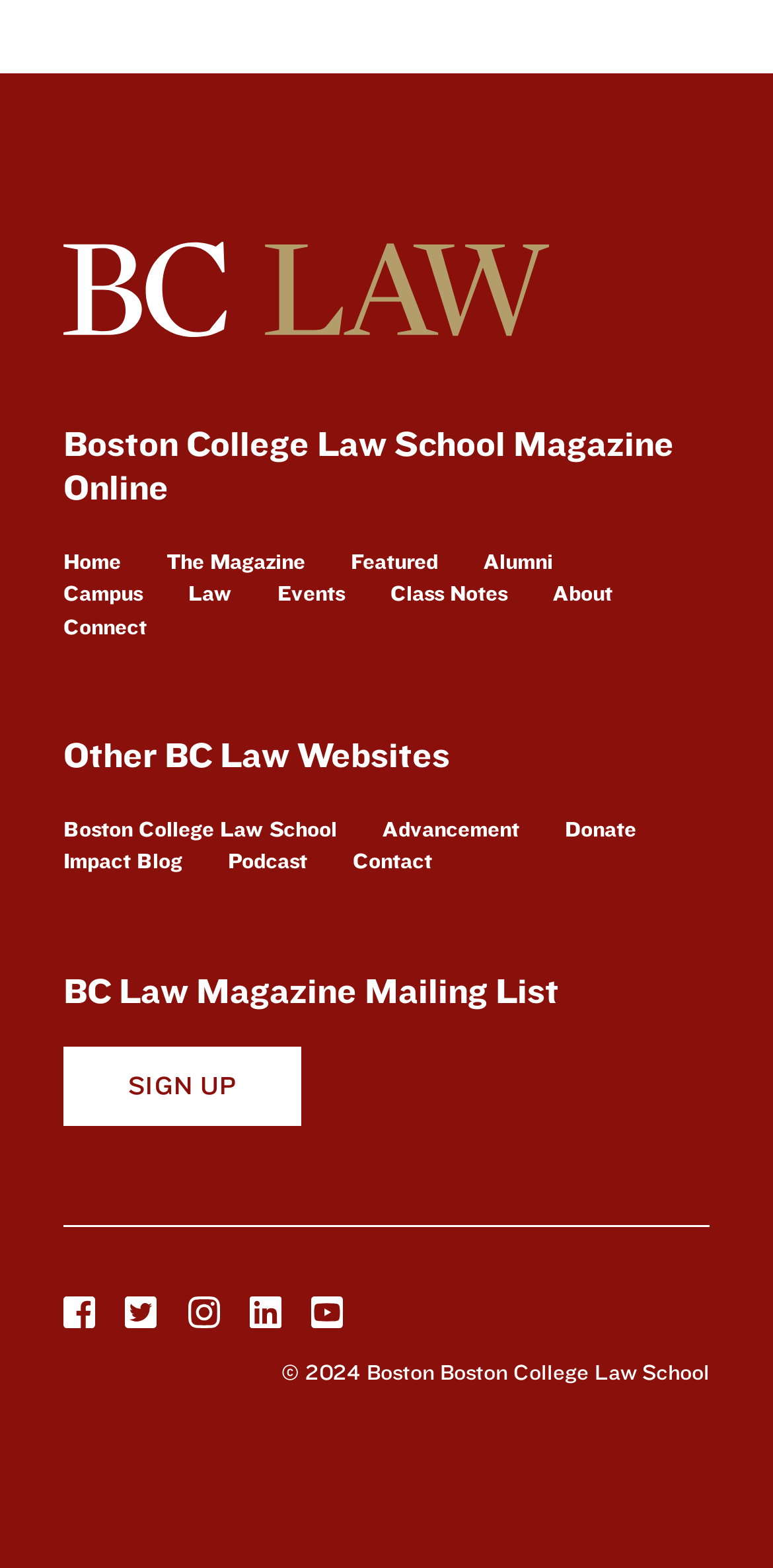What is the purpose of the button 'SIGN UP'?
Provide a detailed answer to the question using information from the image.

The button 'SIGN UP' is located under the heading 'BC Law Magazine Mailing List', which suggests that its purpose is to allow users to join the mailing list.